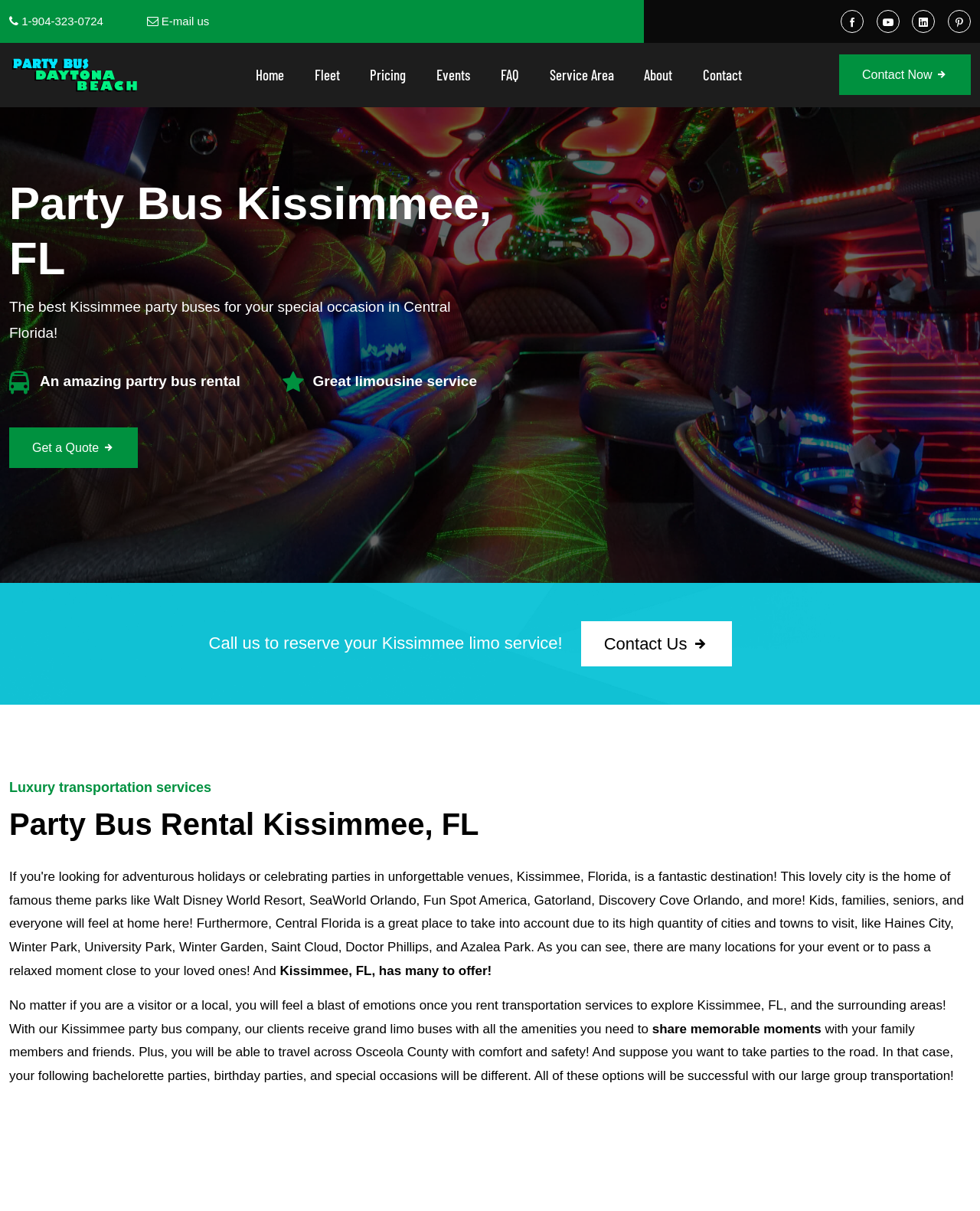Can you specify the bounding box coordinates of the area that needs to be clicked to fulfill the following instruction: "View party bus daytona beach"?

[0.009, 0.045, 0.149, 0.079]